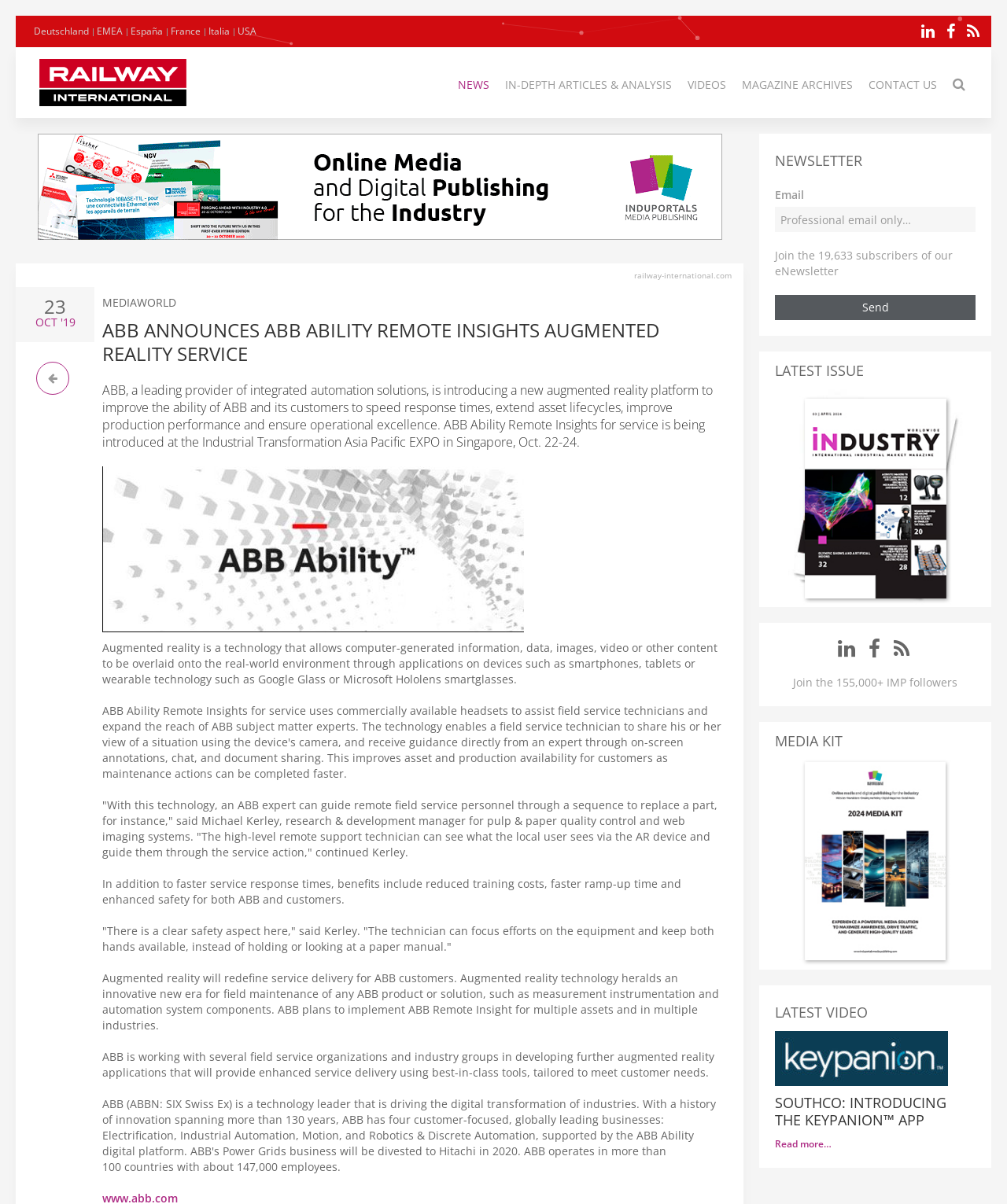Can you give a detailed response to the following question using the information from the image? What is the name of the app introduced by SOUTHCO?

According to the webpage, SOUTHCO is introducing the KEYPANION™ APP, as mentioned in the heading 'SOUTHCO: INTRODUCING THE KEYPANION™ APP'.